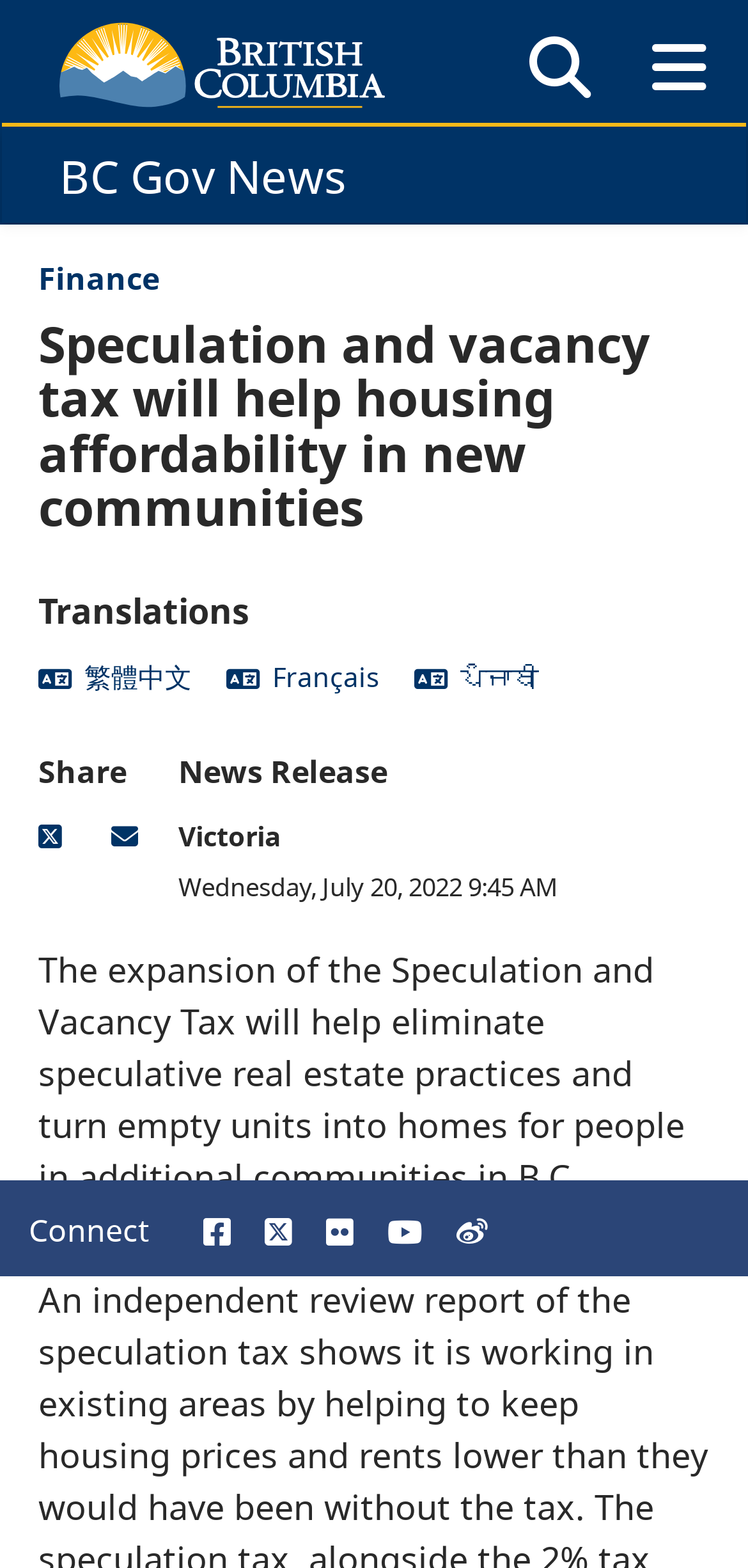Give the bounding box coordinates for this UI element: "aria-label="share on X" title="X"". The coordinates should be four float numbers between 0 and 1, arranged as [left, top, right, bottom].

[0.051, 0.525, 0.103, 0.549]